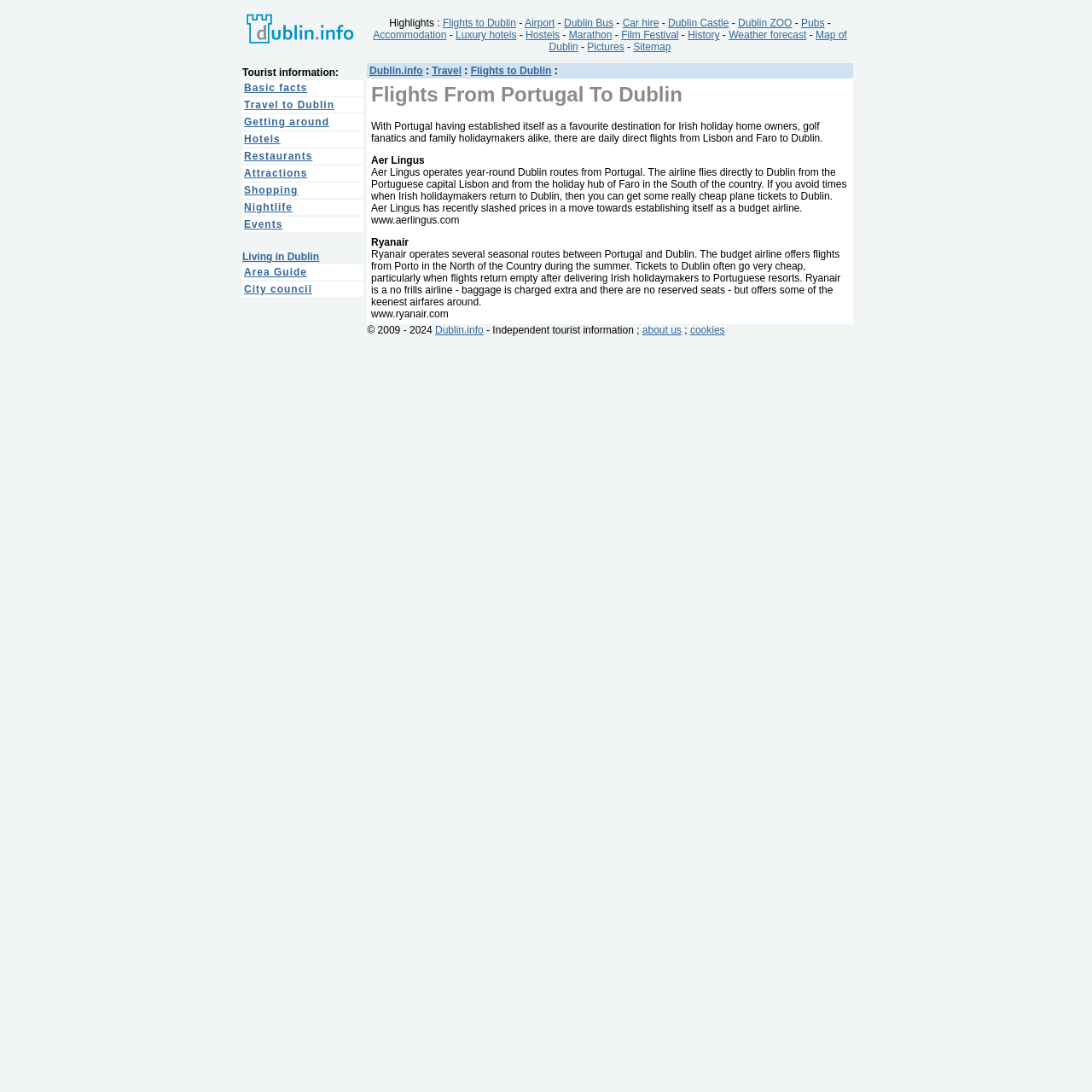Kindly determine the bounding box coordinates of the area that needs to be clicked to fulfill this instruction: "Click on Flights to Dublin".

[0.405, 0.016, 0.473, 0.027]